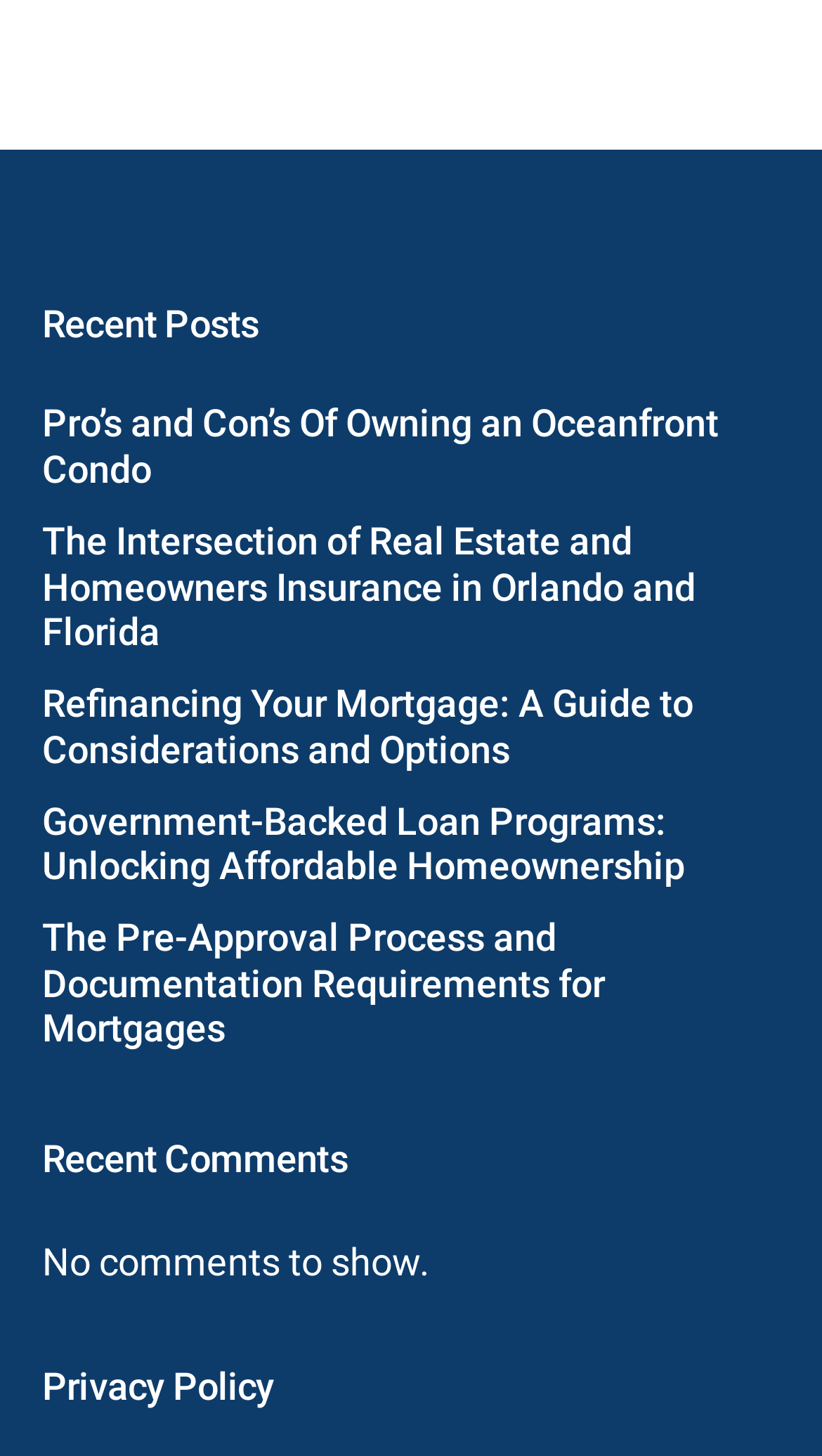Answer this question in one word or a short phrase: What is the title of the first recent post?

Pro’s and Con’s Of Owning an Oceanfront Condo